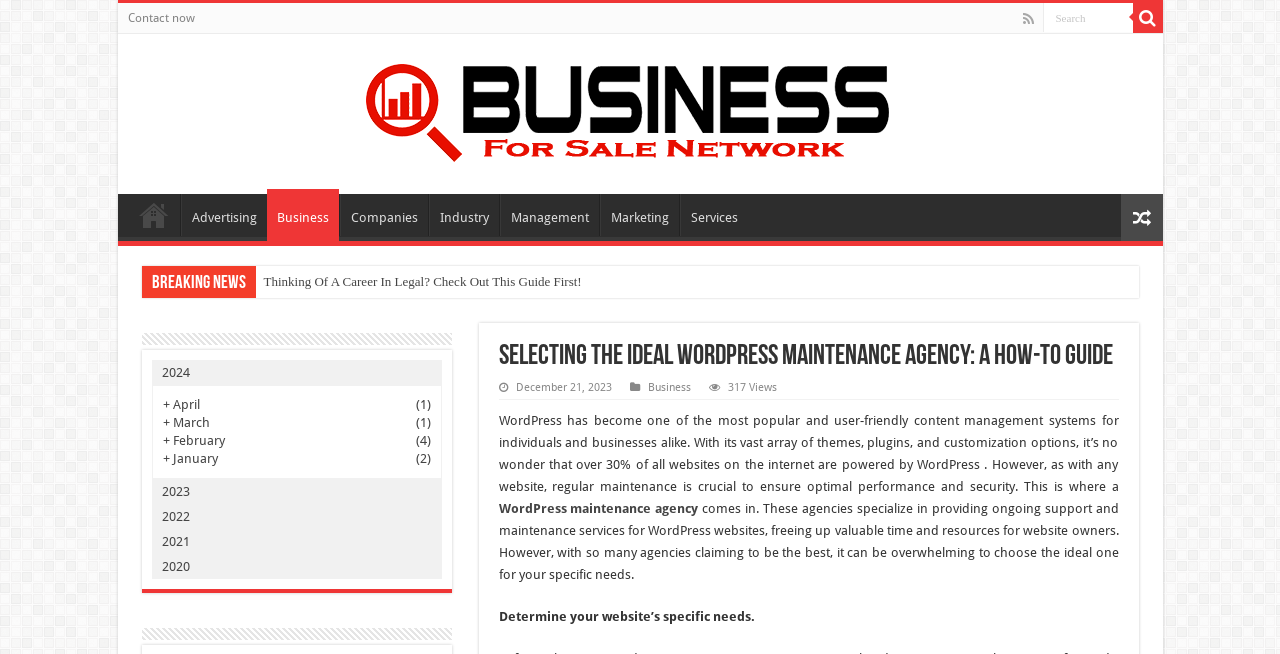What is the purpose of a WordPress maintenance agency?
Could you give a comprehensive explanation in response to this question?

According to the text, a WordPress maintenance agency 'specialize in providing ongoing support and maintenance services for WordPress websites, freeing up valuable time and resources for website owners.' This implies that the purpose of such an agency is to provide regular maintenance and support to WordPress websites.